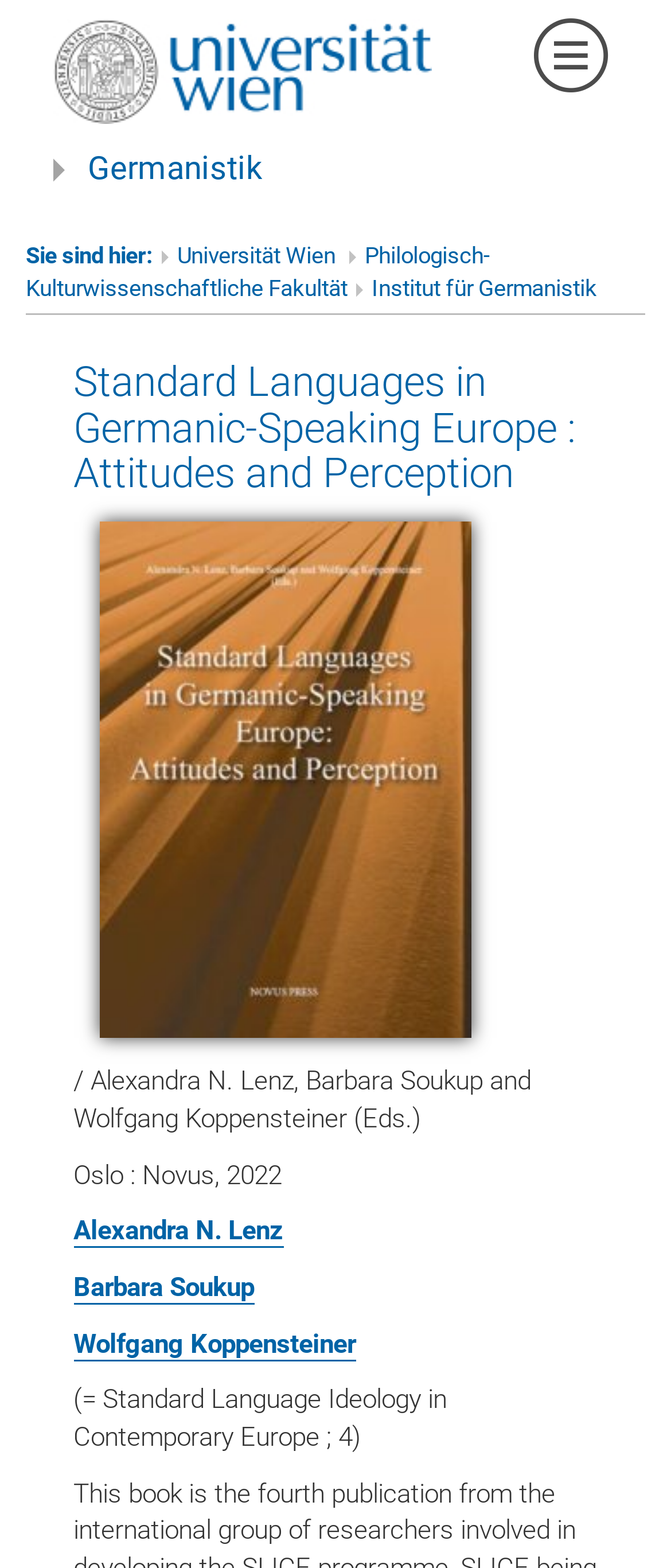Identify the bounding box coordinates for the element you need to click to achieve the following task: "Click the Uni logo". Provide the bounding box coordinates as four float numbers between 0 and 1, in the form [left, top, right, bottom].

[0.079, 0.035, 0.644, 0.054]